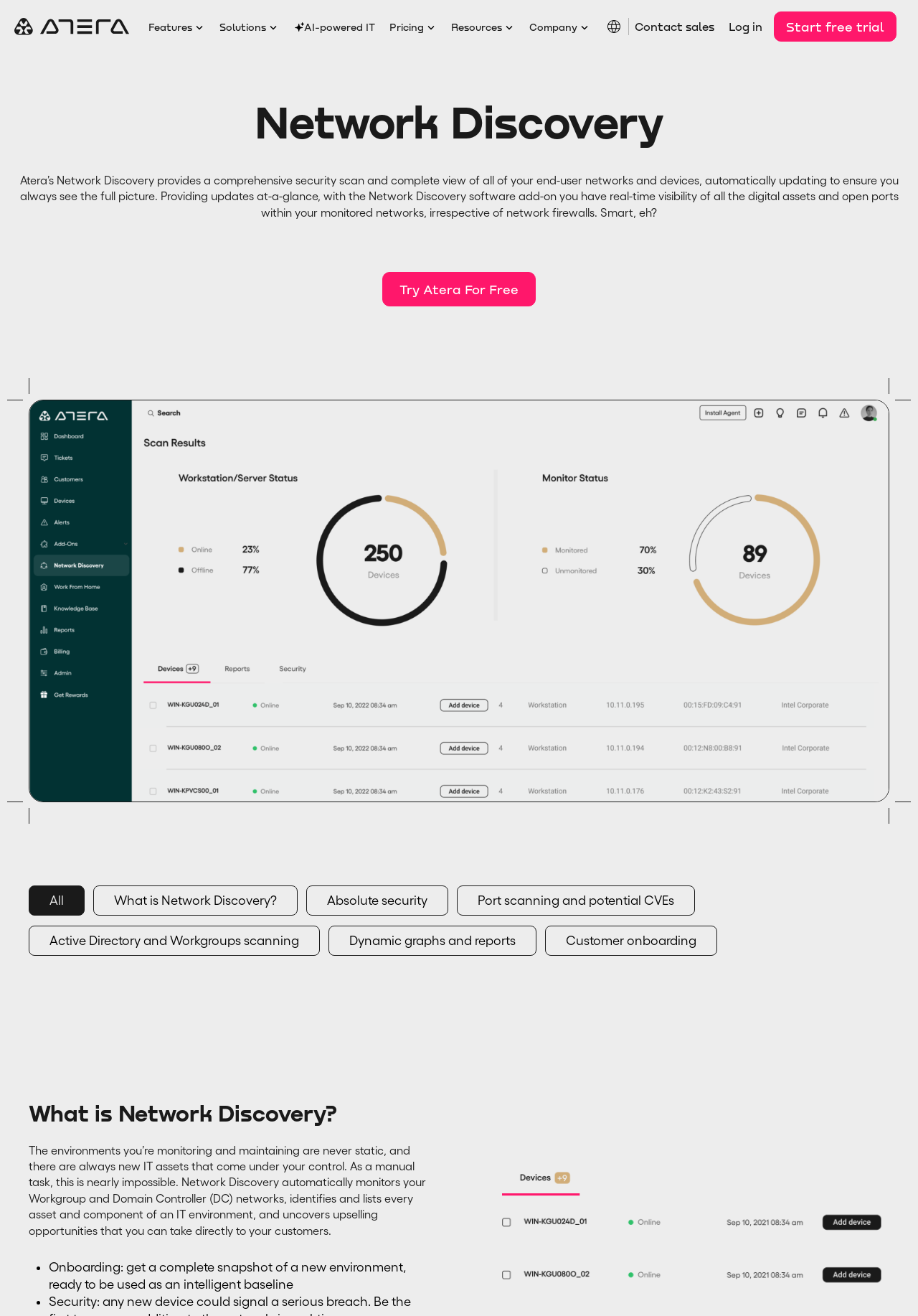Return the bounding box coordinates of the UI element that corresponds to this description: "Start free trial". The coordinates must be given as four float numbers in the range of 0 and 1, [left, top, right, bottom].

[0.843, 0.009, 0.976, 0.032]